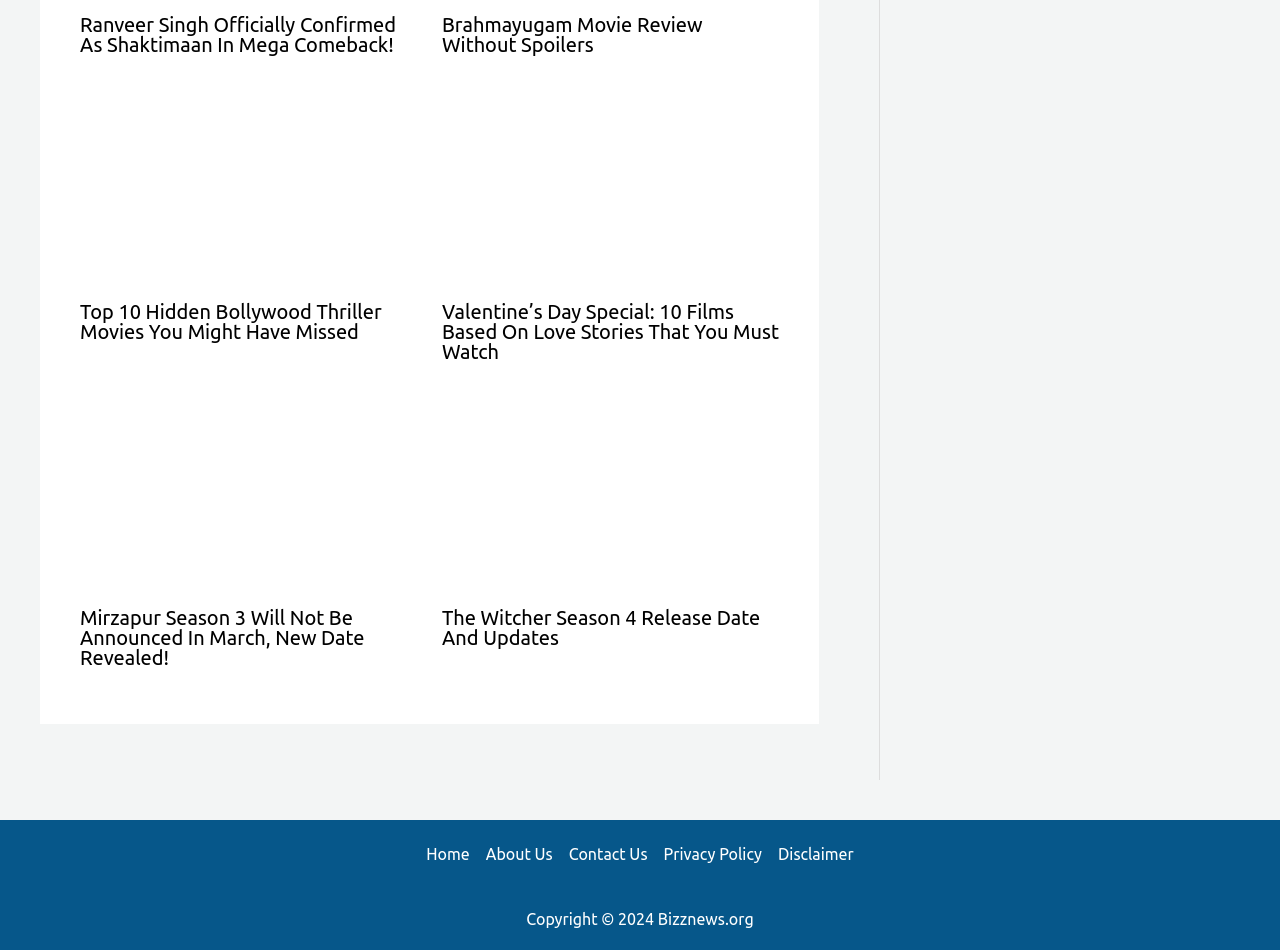Locate the bounding box coordinates of the clickable region to complete the following instruction: "Read about Valentine’s Day Special movies."

[0.345, 0.315, 0.609, 0.382]